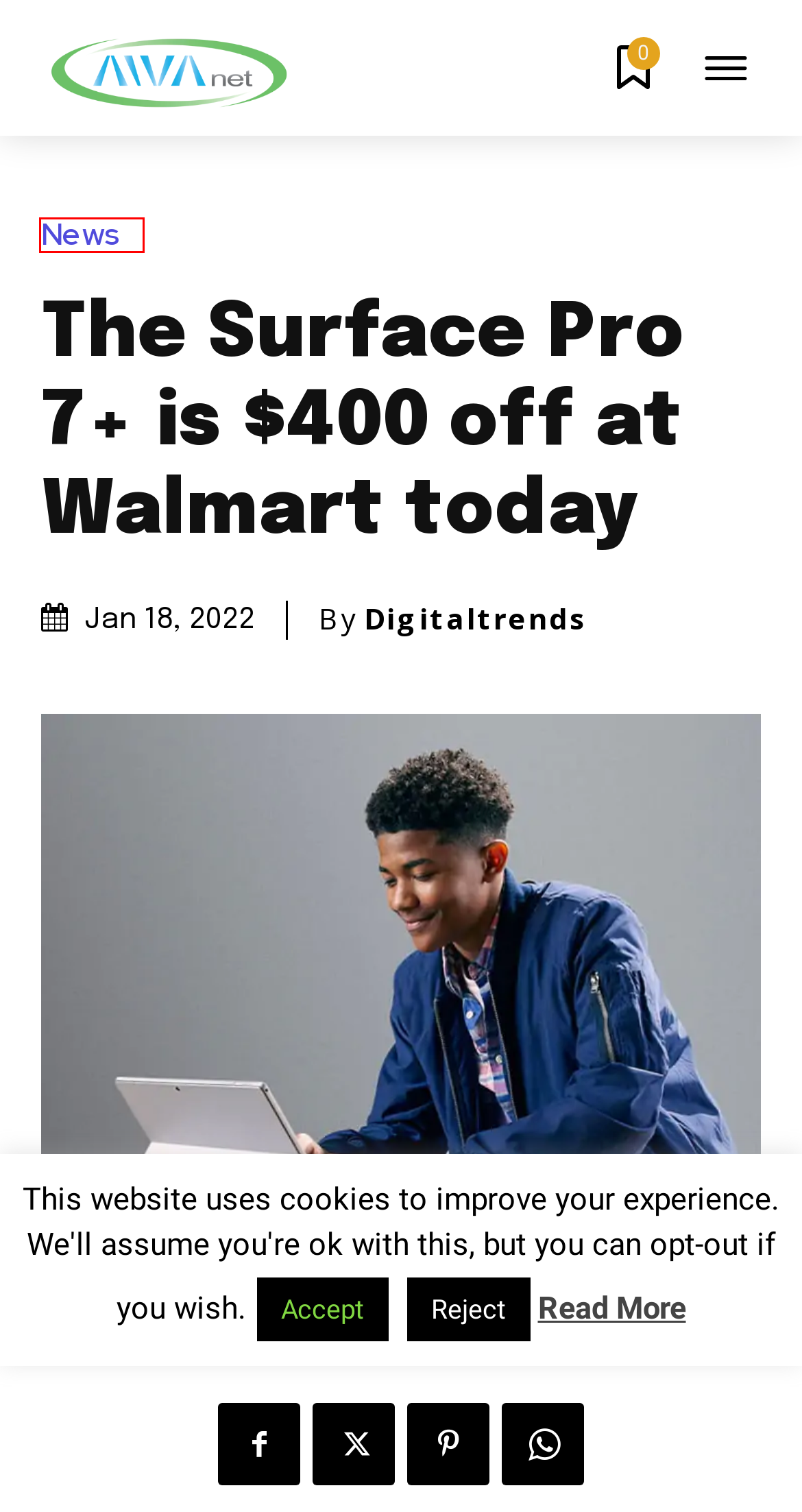A screenshot of a webpage is given, marked with a red bounding box around a UI element. Please select the most appropriate webpage description that fits the new page after clicking the highlighted element. Here are the candidates:
A. Fitbit is letting go of its web dashboard soon - AIVAnet
B. A hacker stole Tile customer data and tracker IDs - AIVAnet
C. Contact - AIVAnet
D. Chromebooks are borrowing smarts from Android to unlock even more AI features - AIVAnet
E. News Archives - AIVAnet
F. Privacy Policy - AIVAnet
G. Computing Archives - AIVAnet
H. Apple Reportedly Not Paying OpenAI to Use ChatGPT in iOS 18 - AIVAnet

E